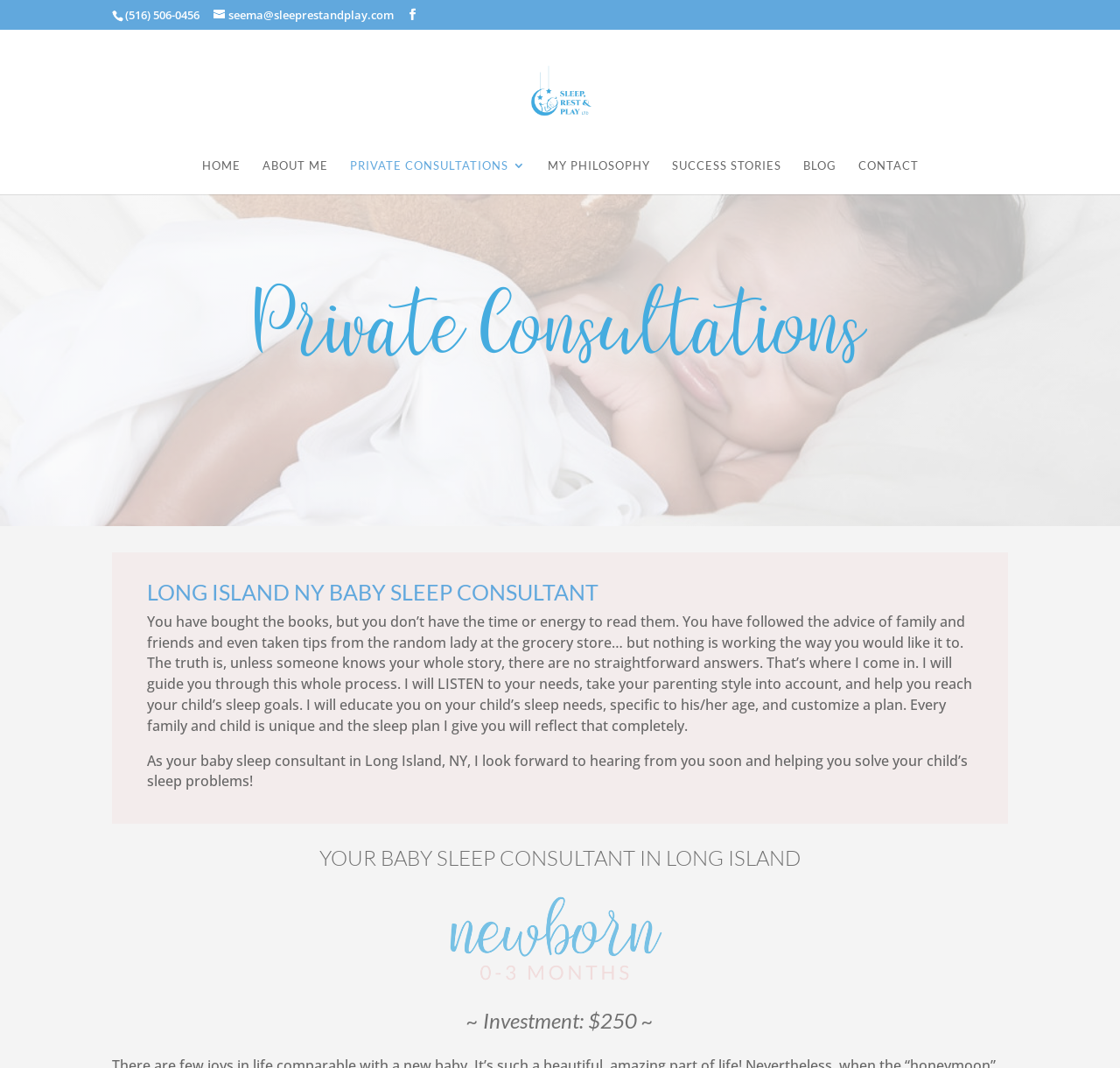Identify and provide the bounding box for the element described by: "alt="Sleep Rest and Play"".

[0.432, 0.077, 0.57, 0.091]